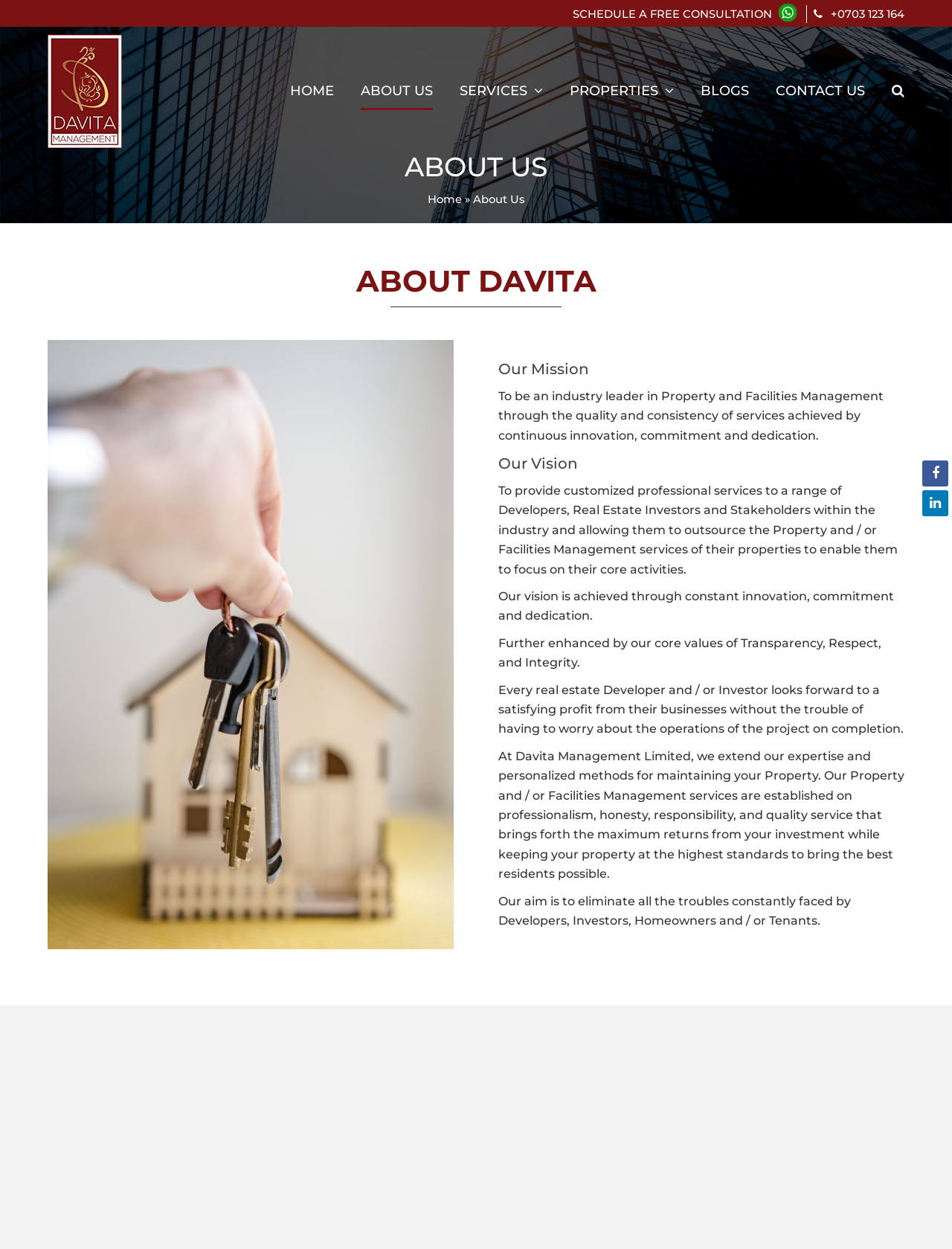Please locate the bounding box coordinates of the element that should be clicked to achieve the given instruction: "Call +0703 123 164".

[0.873, 0.006, 0.95, 0.017]